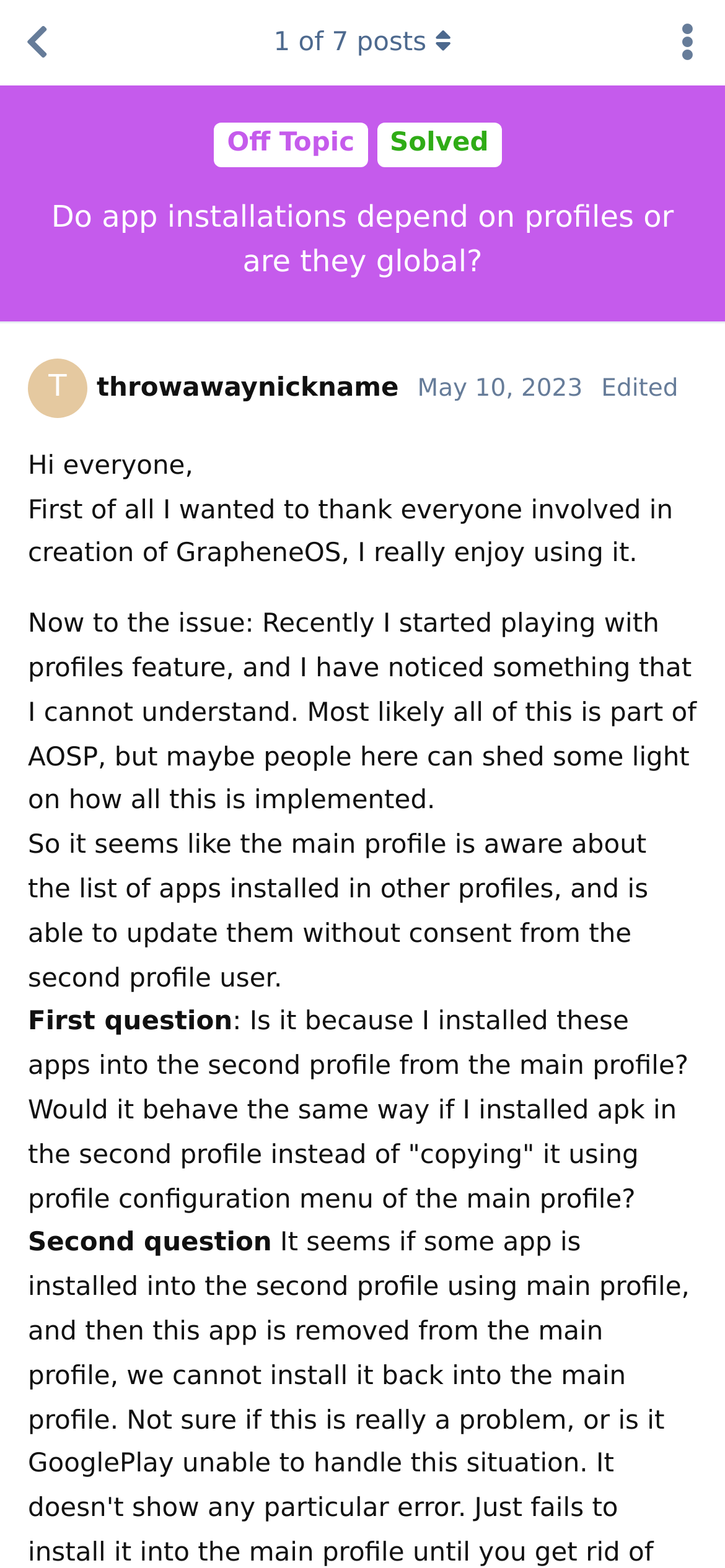Locate the bounding box coordinates of the UI element described by: "Off Topic". Provide the coordinates as four float numbers between 0 and 1, formatted as [left, top, right, bottom].

[0.295, 0.078, 0.507, 0.106]